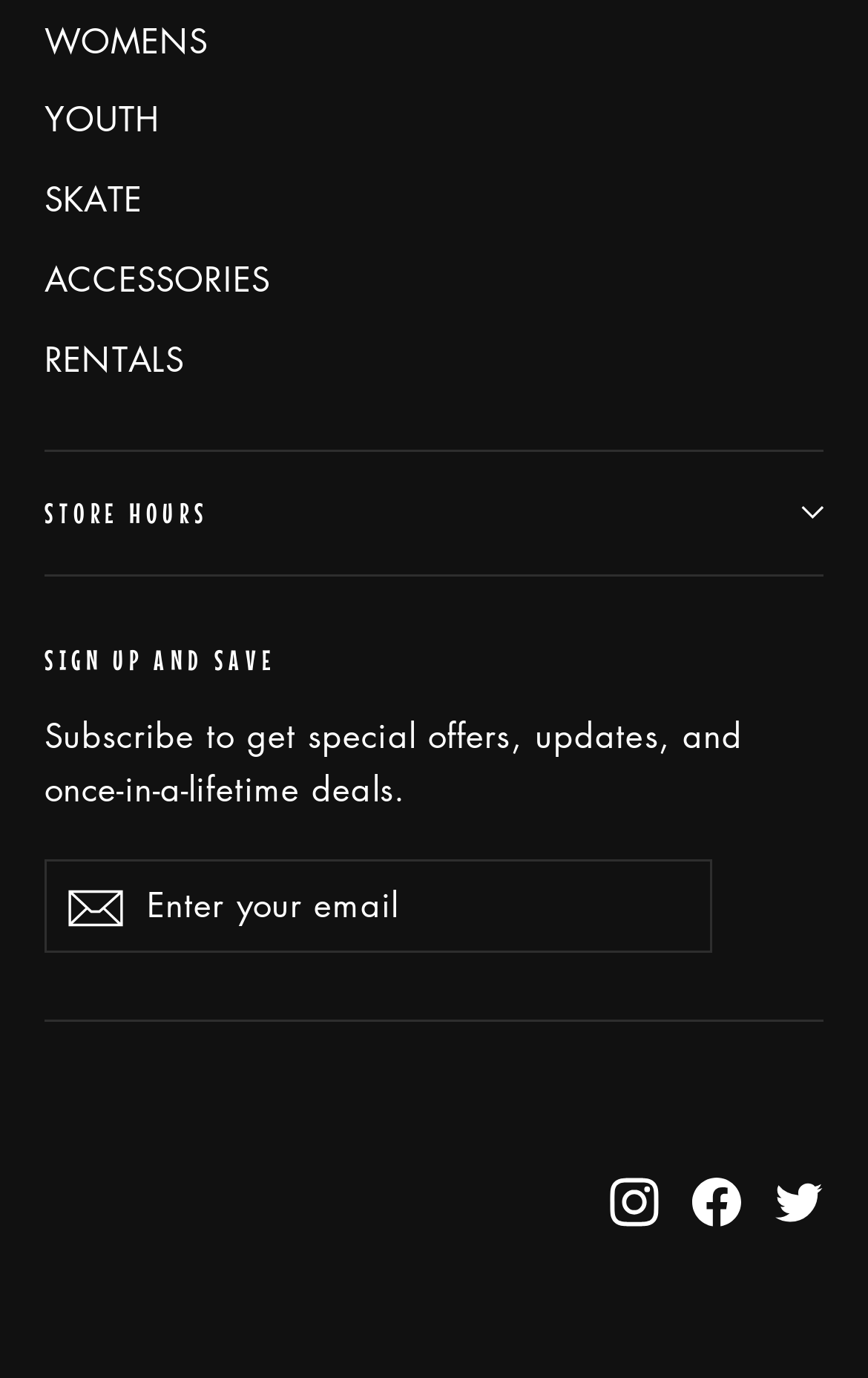Identify the bounding box of the HTML element described as: "YOUTH".

[0.051, 0.062, 0.949, 0.113]